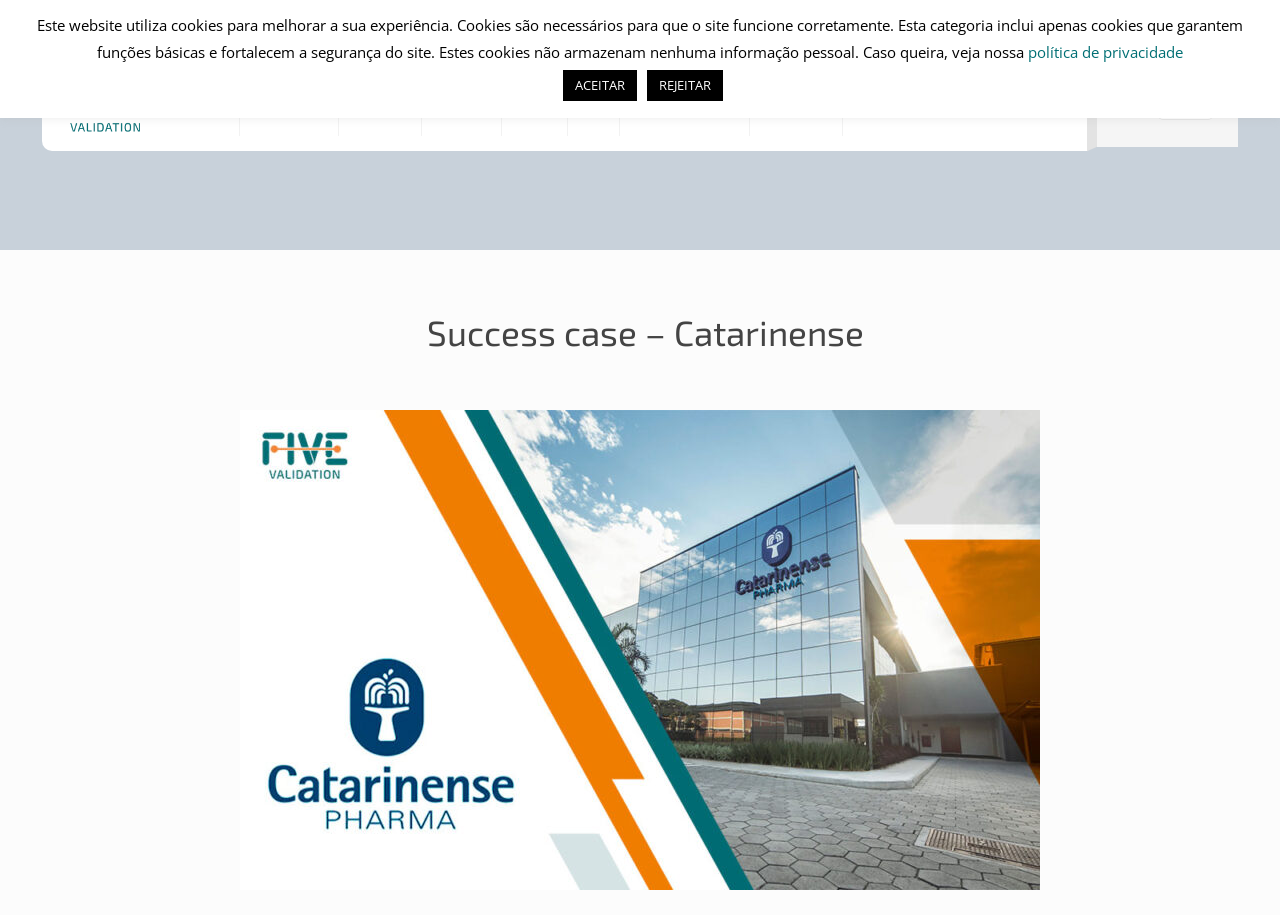Please reply with a single word or brief phrase to the question: 
What is the language of the website?

English